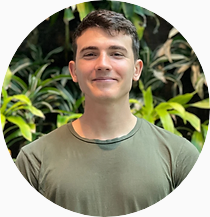Answer with a single word or phrase: 
What is Marouane Joundi's field of study?

political science